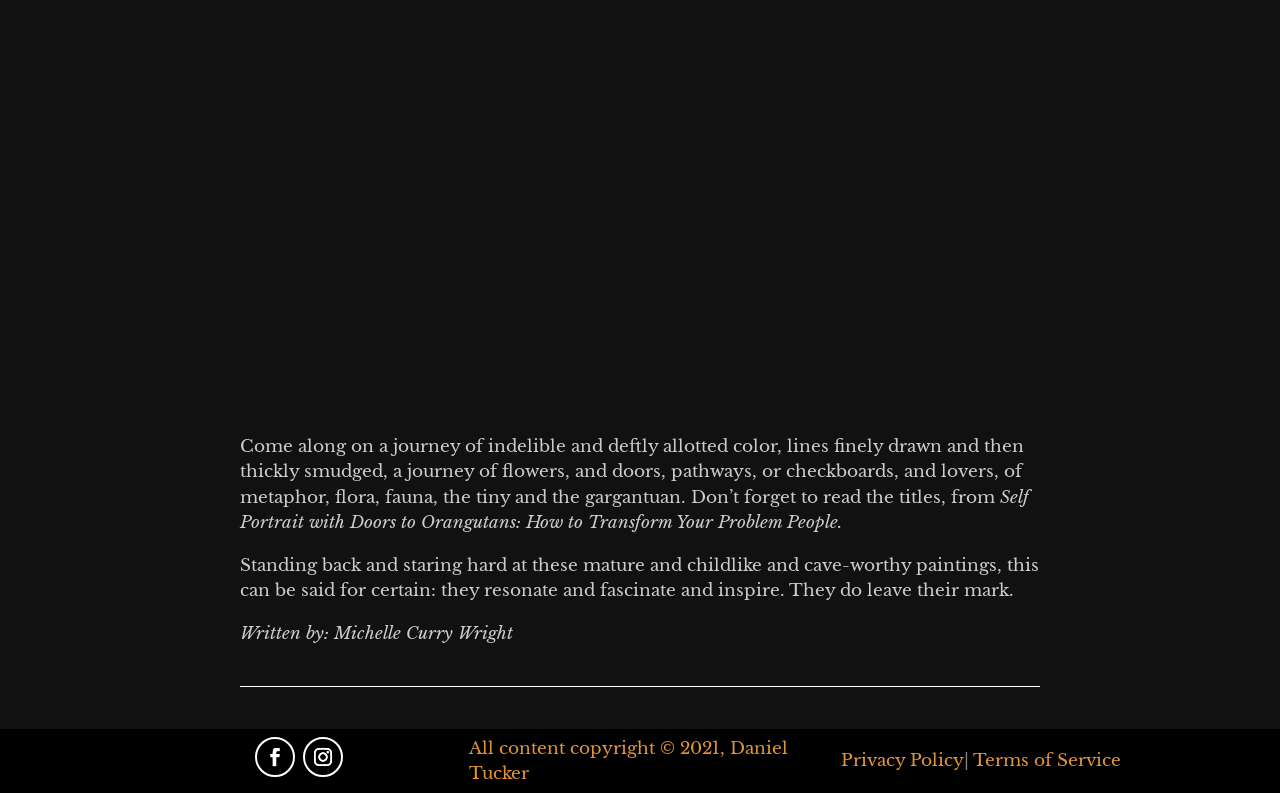Determine the bounding box coordinates for the HTML element mentioned in the following description: "Terms of Service". The coordinates should be a list of four floats ranging from 0 to 1, represented as [left, top, right, bottom].

[0.76, 0.946, 0.876, 0.973]